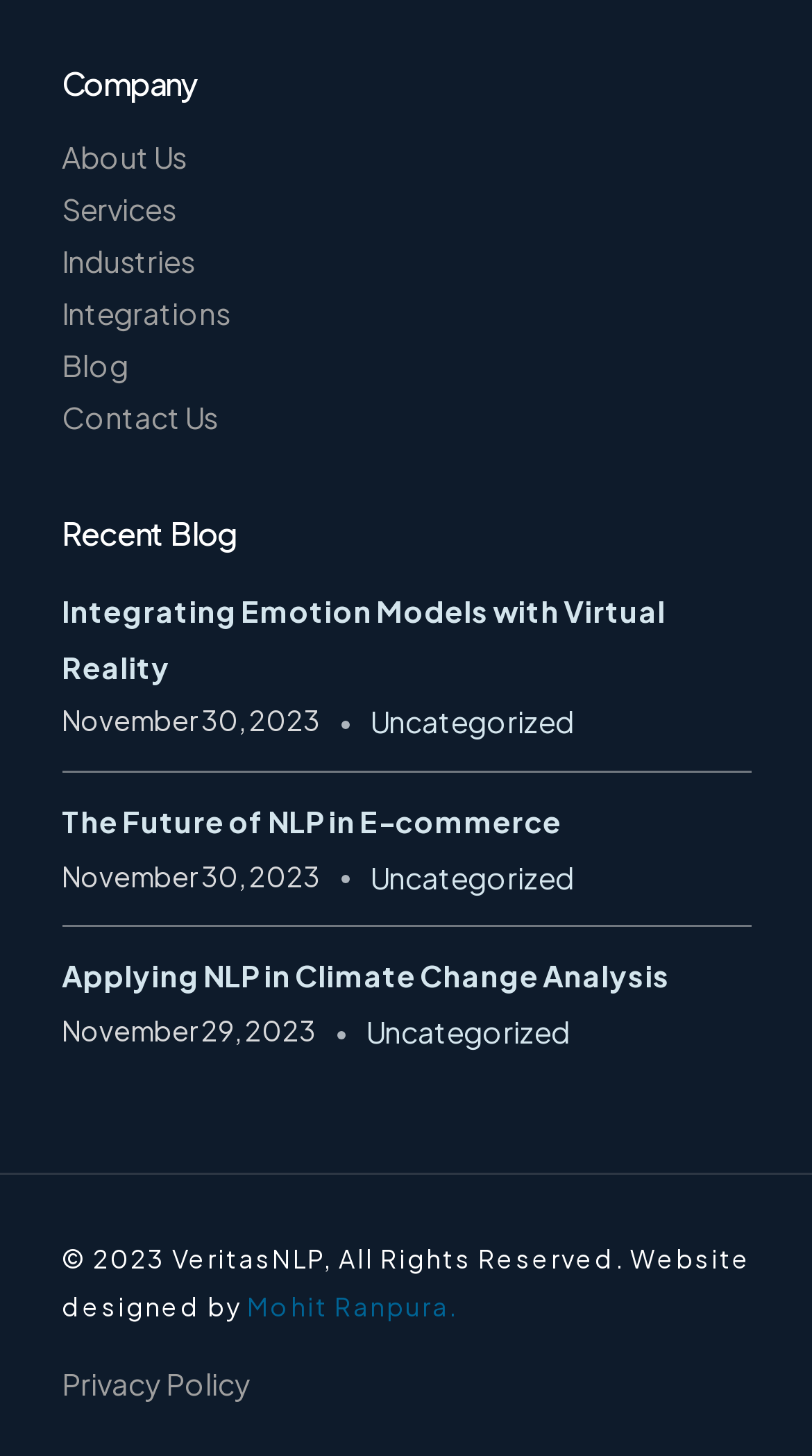Locate the bounding box coordinates of the element I should click to achieve the following instruction: "check privacy policy".

[0.076, 0.943, 0.924, 0.958]